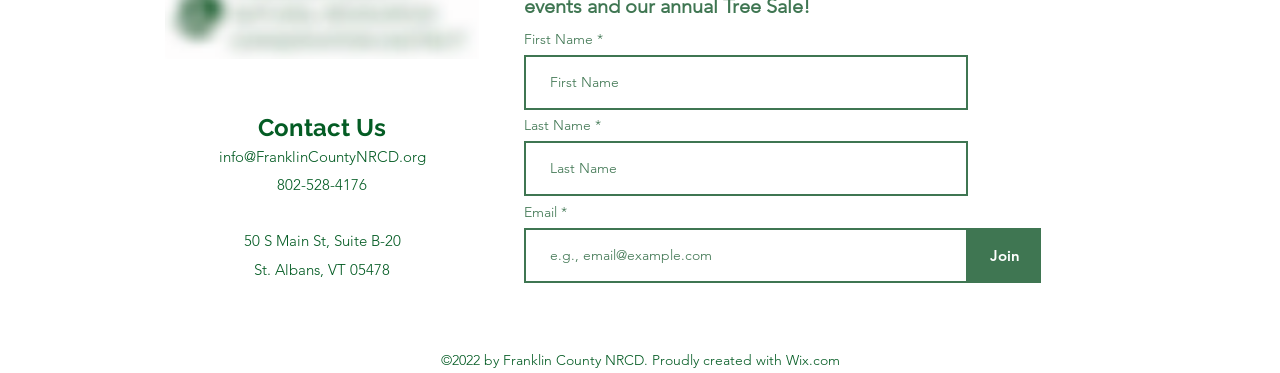Give the bounding box coordinates for the element described as: "name="email" placeholder="e.g., email@example.com"".

[0.409, 0.612, 0.756, 0.759]